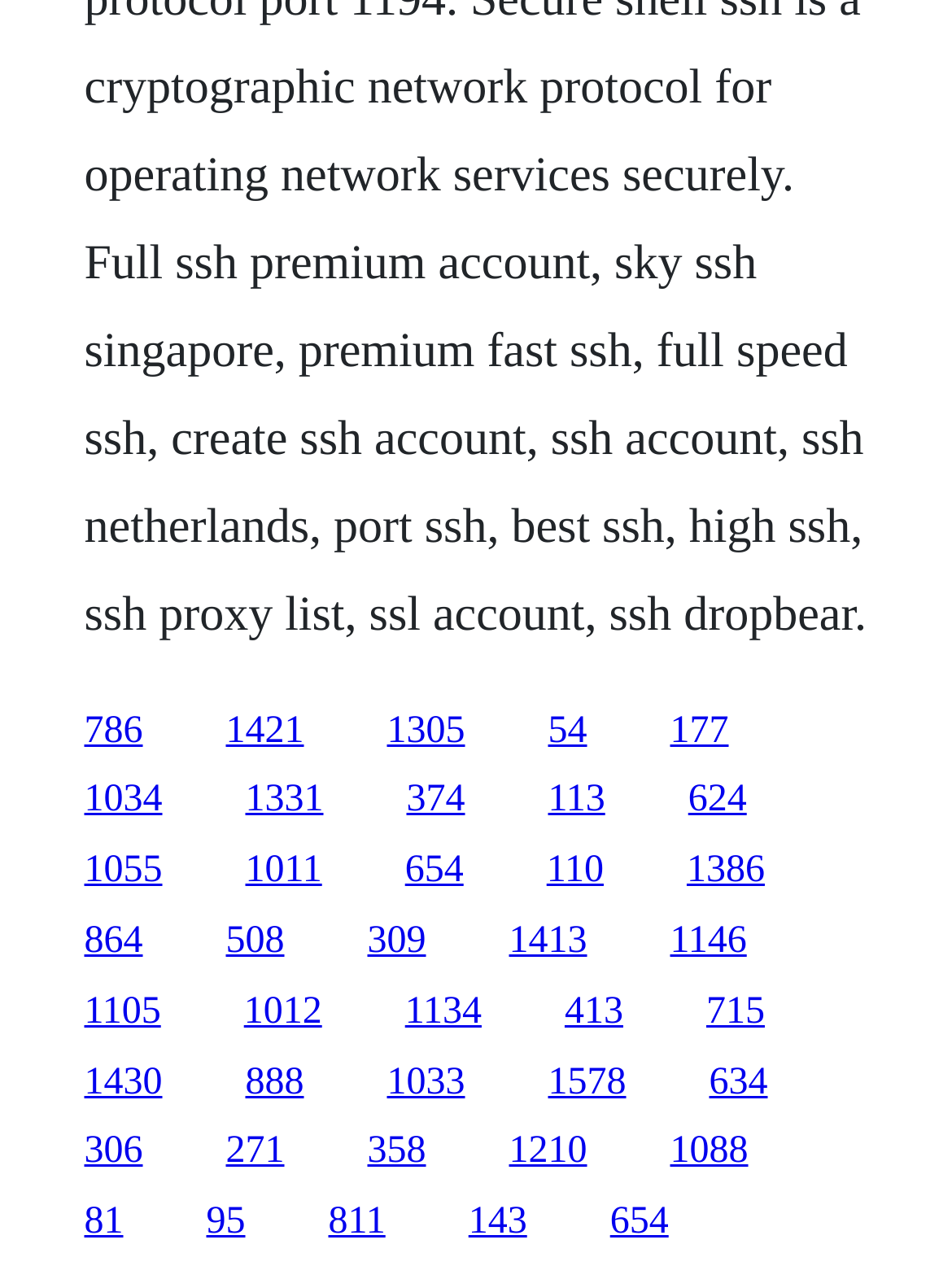Based on the provided description, "786", find the bounding box of the corresponding UI element in the screenshot.

[0.088, 0.555, 0.15, 0.587]